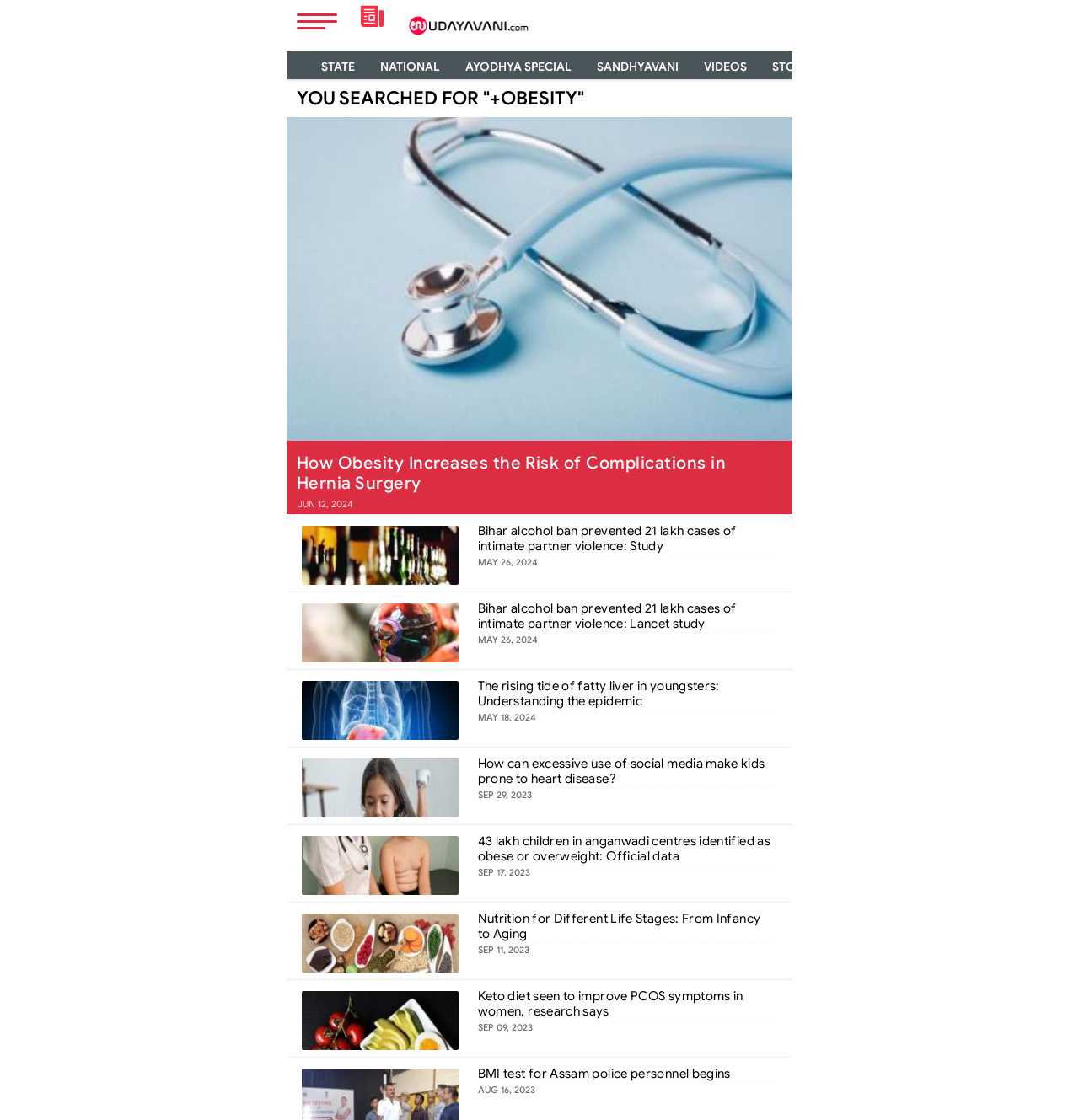How many news articles are displayed on this webpage?
Kindly offer a comprehensive and detailed response to the question.

By counting the number of link elements with descriptive text, images, and timestamps, I can see that there are 9 news articles displayed on this webpage, each with a title, image, and timestamp.